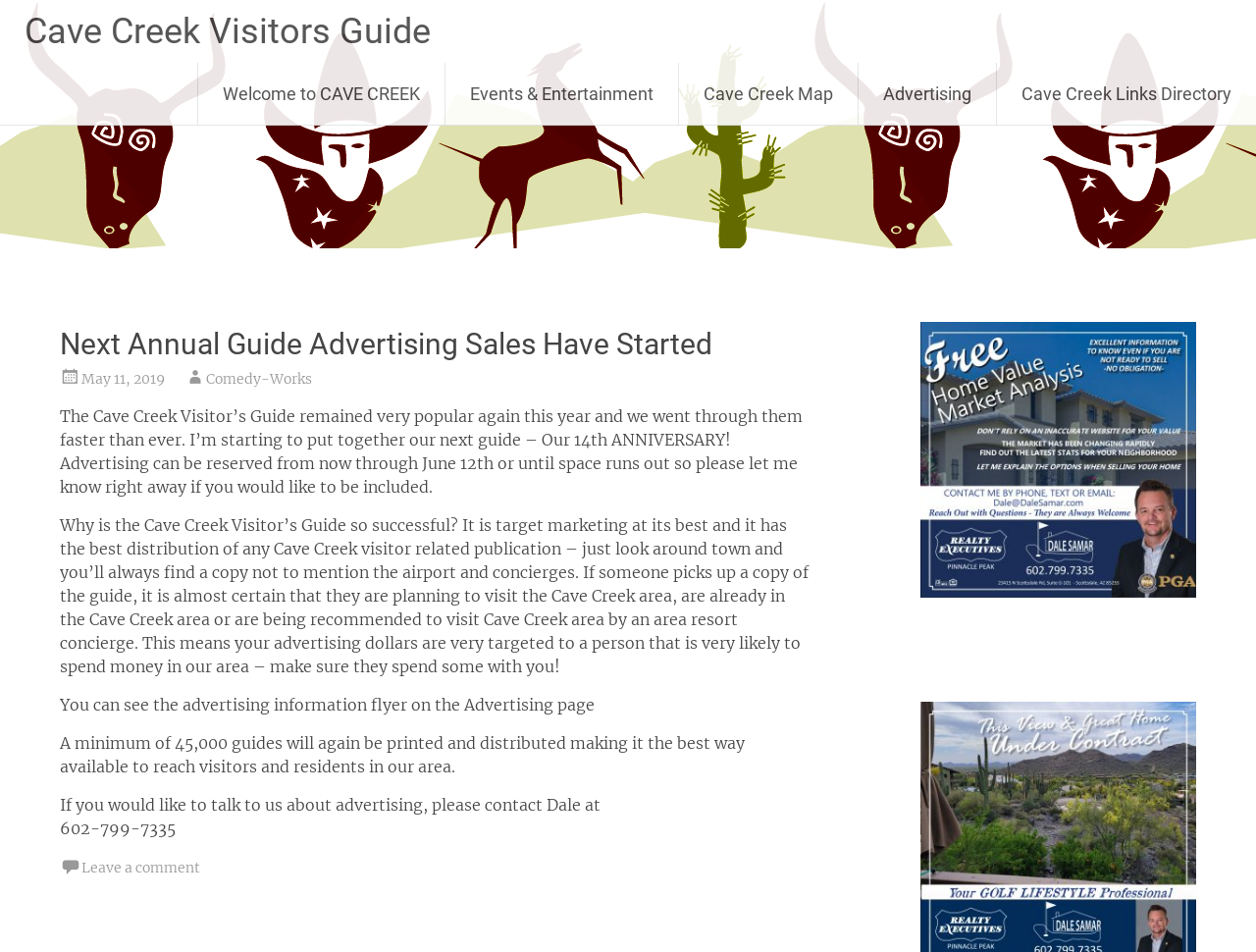Given the description of a UI element: "FAQs", identify the bounding box coordinates of the matching element in the webpage screenshot.

None